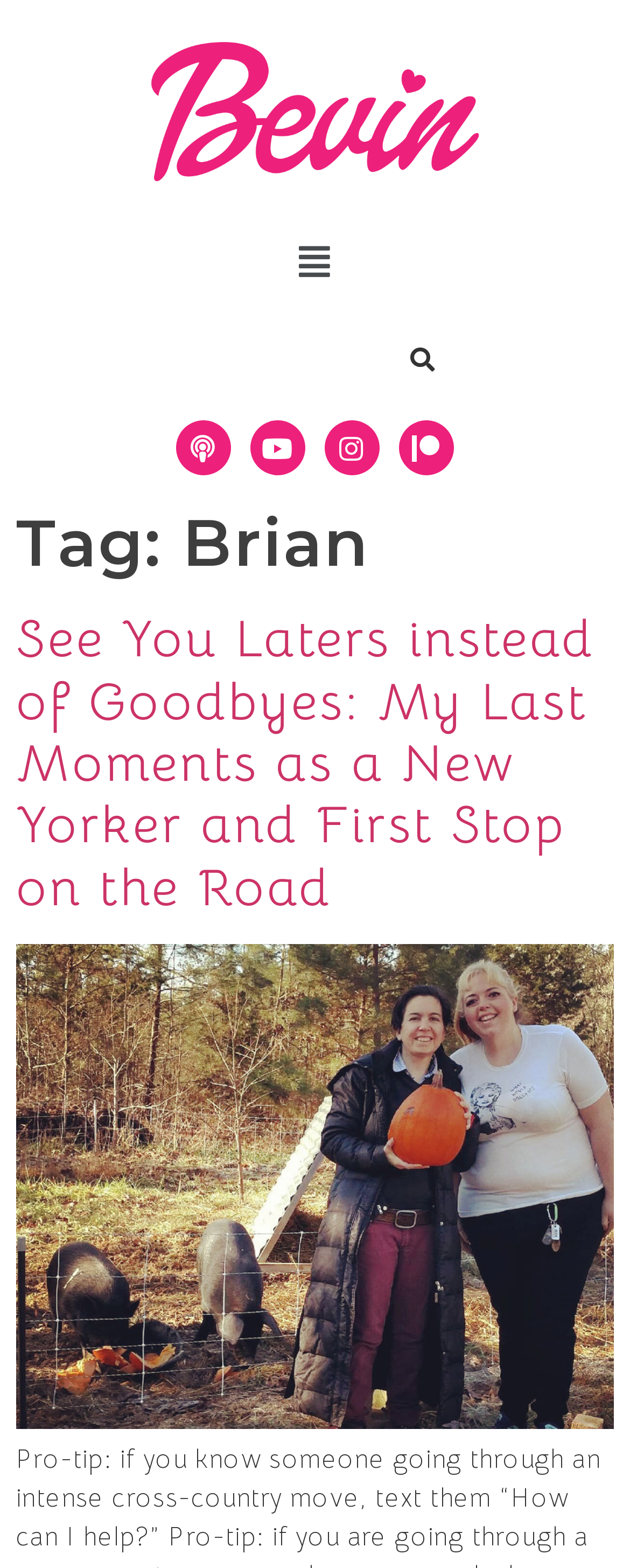What is the title of the first article?
Kindly offer a comprehensive and detailed response to the question.

The title of the first article is 'See You Laters instead of Goodbyes: My Last Moments as a New Yorker and First Stop on the Road', which is a heading element located below the header section of the webpage.